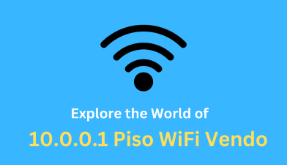Create an extensive caption that includes all significant details of the image.

The image features a vibrant blue background with a prominent graphic of a Wi-Fi symbol, depicted in black. Below the symbol, the text reads "Explore the World of" in a clean, white font, followed by "10.0.0.1 Piso WiFi Vendo" in bold, eye-catching yellow letters. This design likely aims to draw attention to the topic of enhancing internet connectivity, specifically within the context of the 10.0.0.1 Piso WiFi Vendo, a system that provides innovative solutions for accessible internet usage. The overall aesthetic combines modern graphic design elements with informative text, making it suitable for a digital platform focused on technology and connectivity.